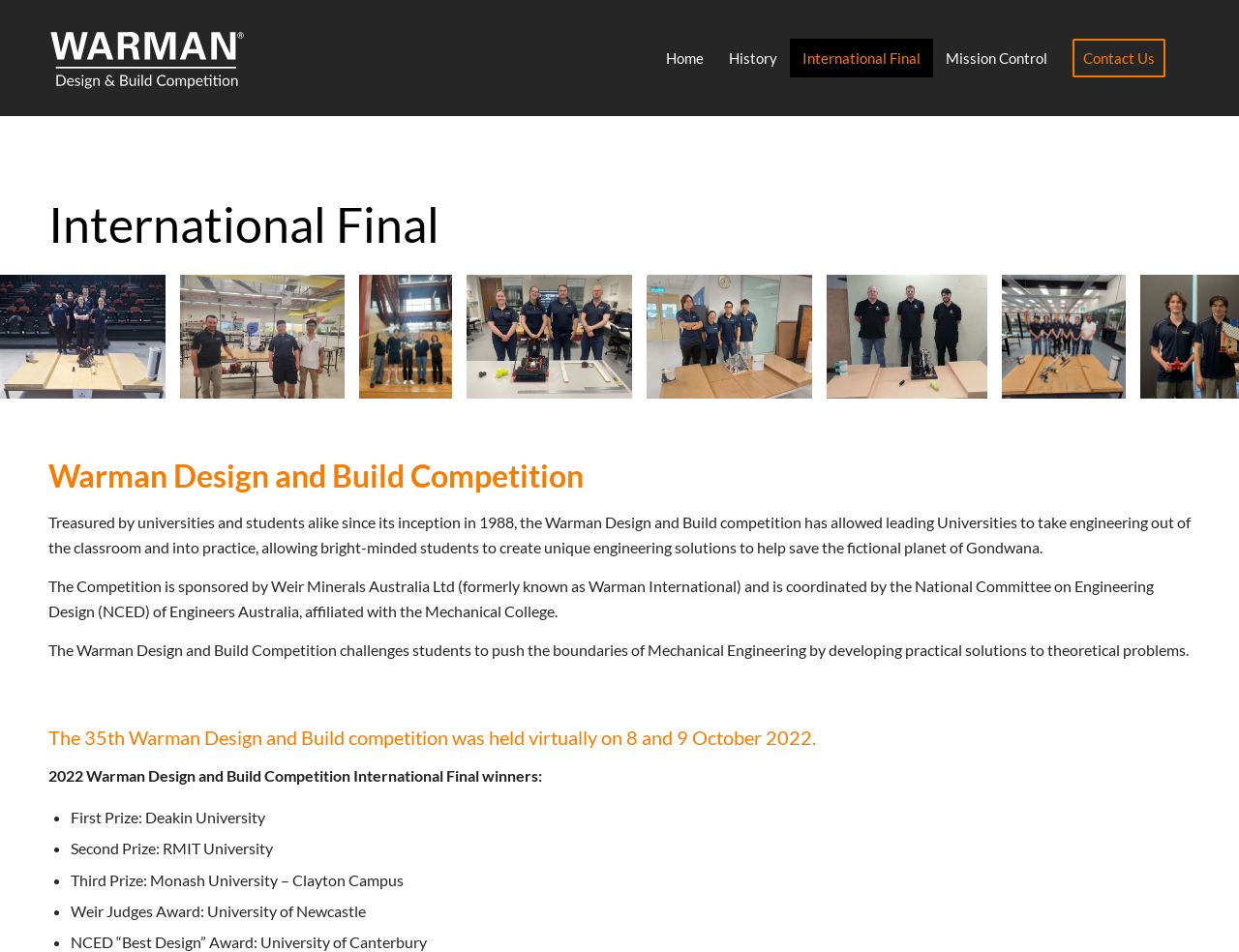Give a detailed account of the webpage.

The webpage is about the International Final of the Warman Design and Build Competition. At the top, there is a logo image and a link to the competition's homepage. Below the logo, there is a navigation menu with links to "Home", "History", "International Final", "Mission Control", and "Contact Us".

The main content of the page is divided into sections. The first section has a heading "International Final" and a link to the same page. Below this, there are several images and hidden links, which are likely navigation buttons.

The next section has a heading "Warman Design and Build Competition" and a paragraph of text describing the competition's history and purpose. This is followed by another paragraph explaining the competition's goals and a third paragraph describing the 35th Warman Design and Build competition held in 2022.

The final section announces the winners of the 2022 International Final, with a heading and a list of prizes, including First Prize, Second Prize, Third Prize, Weir Judges Award, and NCED “Best Design” Award, along with the names of the winning universities.